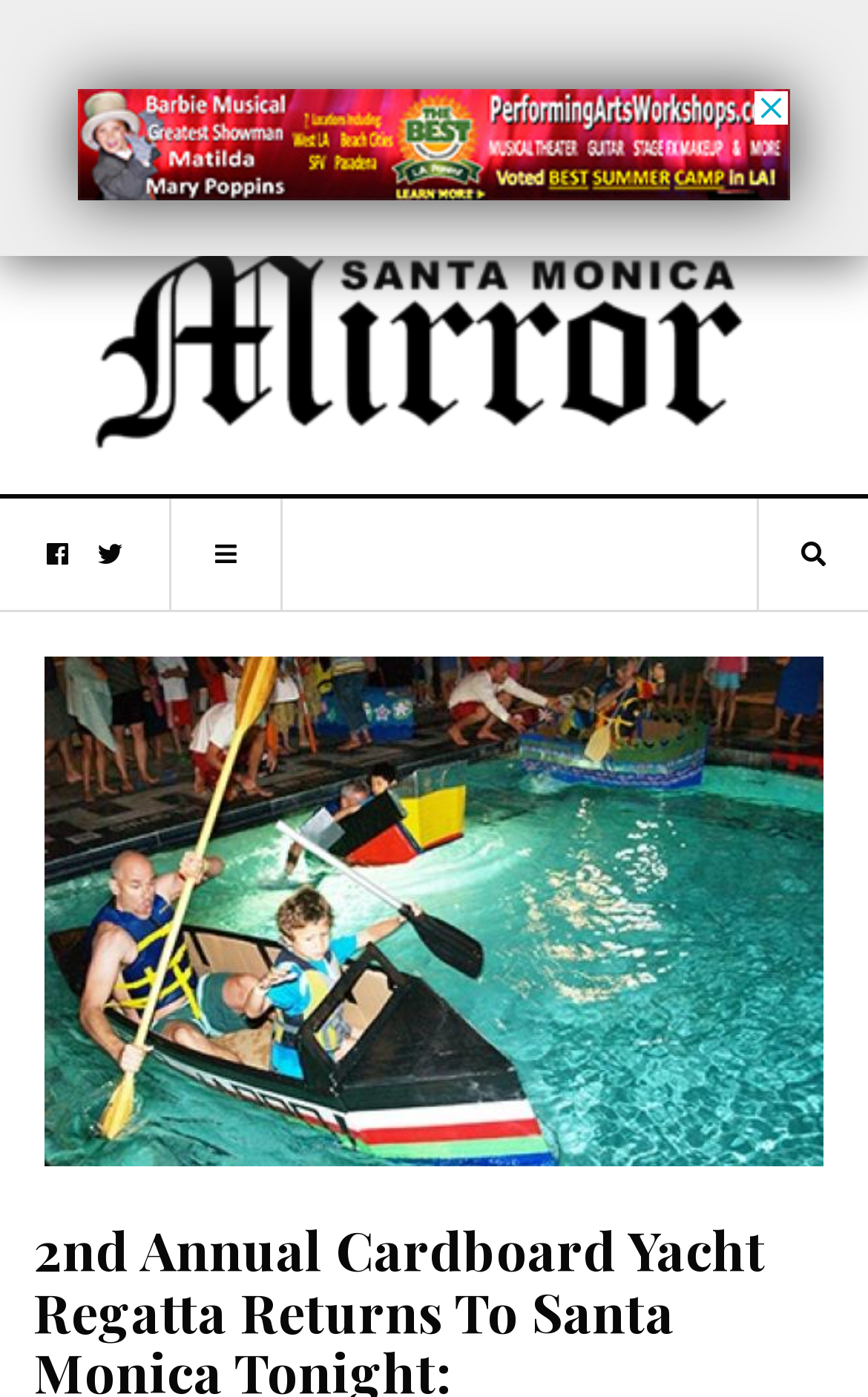Refer to the screenshot and give an in-depth answer to this question: What is the name of the beach house?

I found the answer by looking at the image description 'Cardboard yachts will race at the Annenberg Community Beach House pool tonight.' which is a child element of a link, indicating that the image is related to the content of the article.